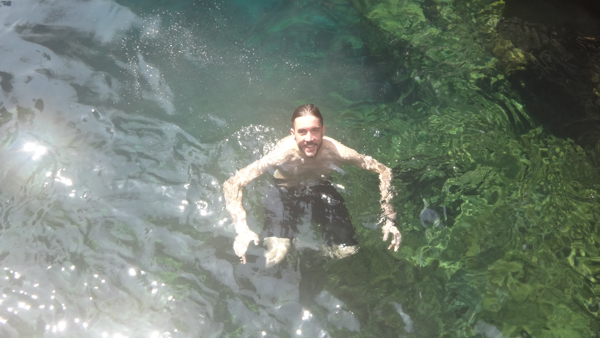What is the man's expression?
Could you give a comprehensive explanation in response to this question?

The caption describes the man's expression as radiating joy and adventure, which suggests that he is thoroughly enjoying the experience of swimming in Las Grietas.